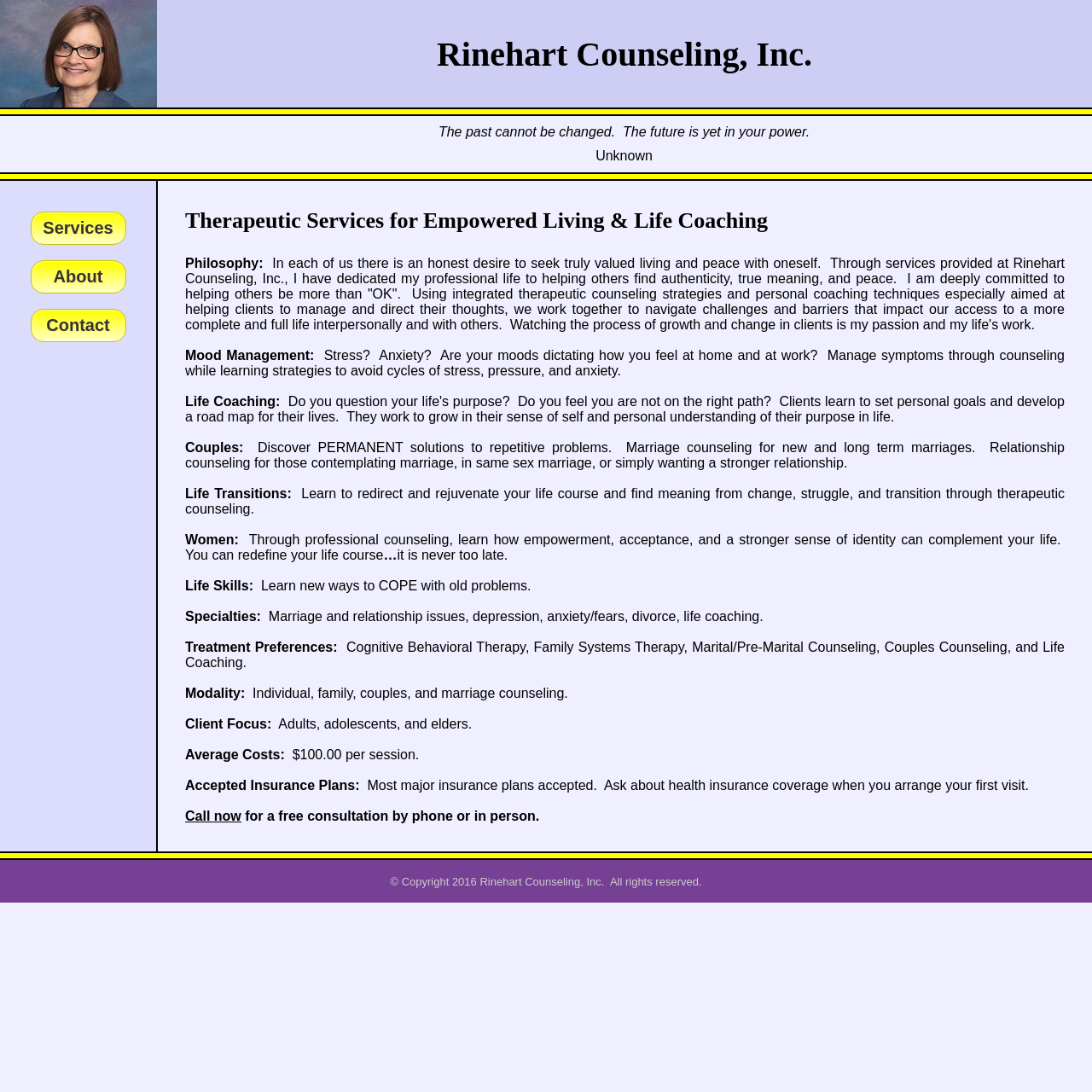Highlight the bounding box of the UI element that corresponds to this description: "Services".

[0.028, 0.194, 0.115, 0.224]